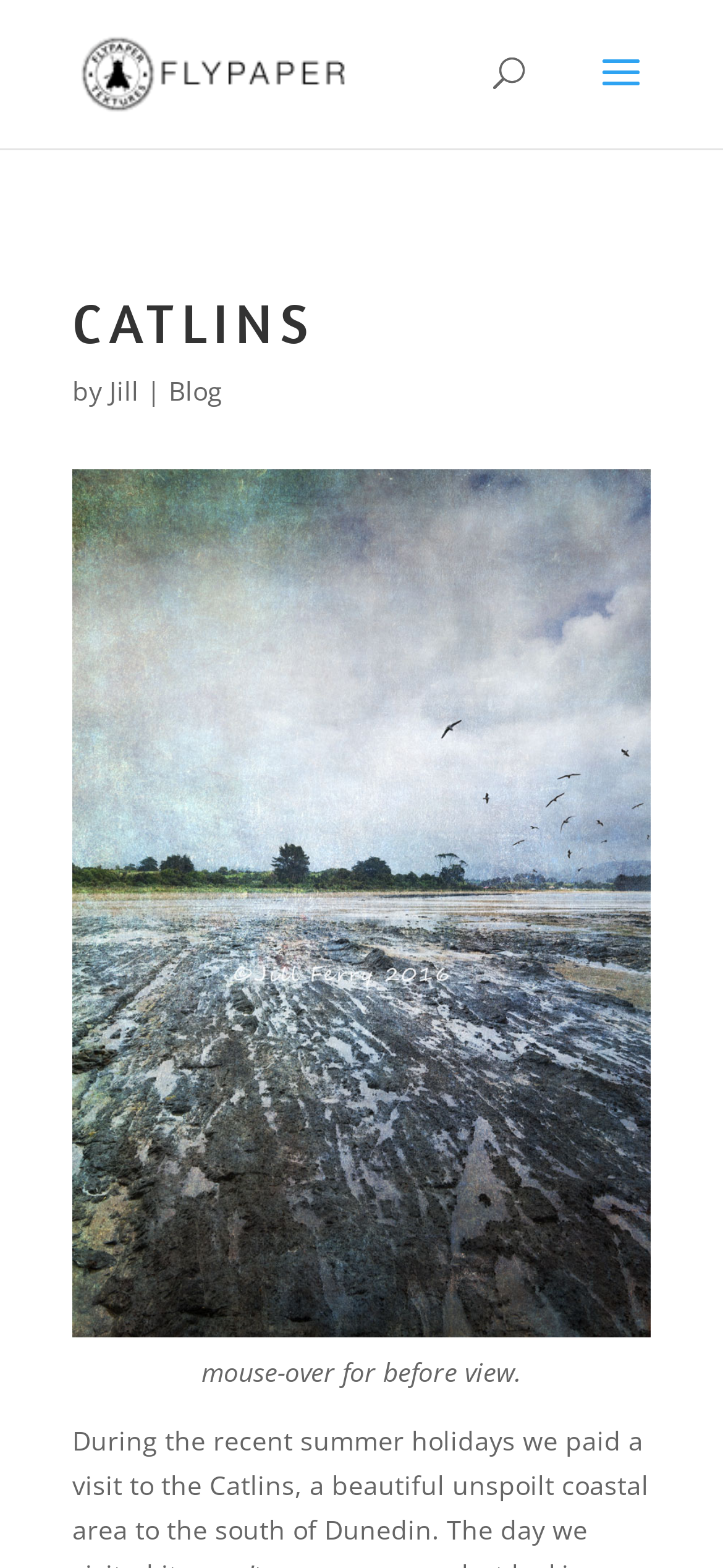What is the name of the blog?
Kindly give a detailed and elaborate answer to the question.

The name of the blog can be found in the top section of the webpage, where it says 'by Jill | Blog'.